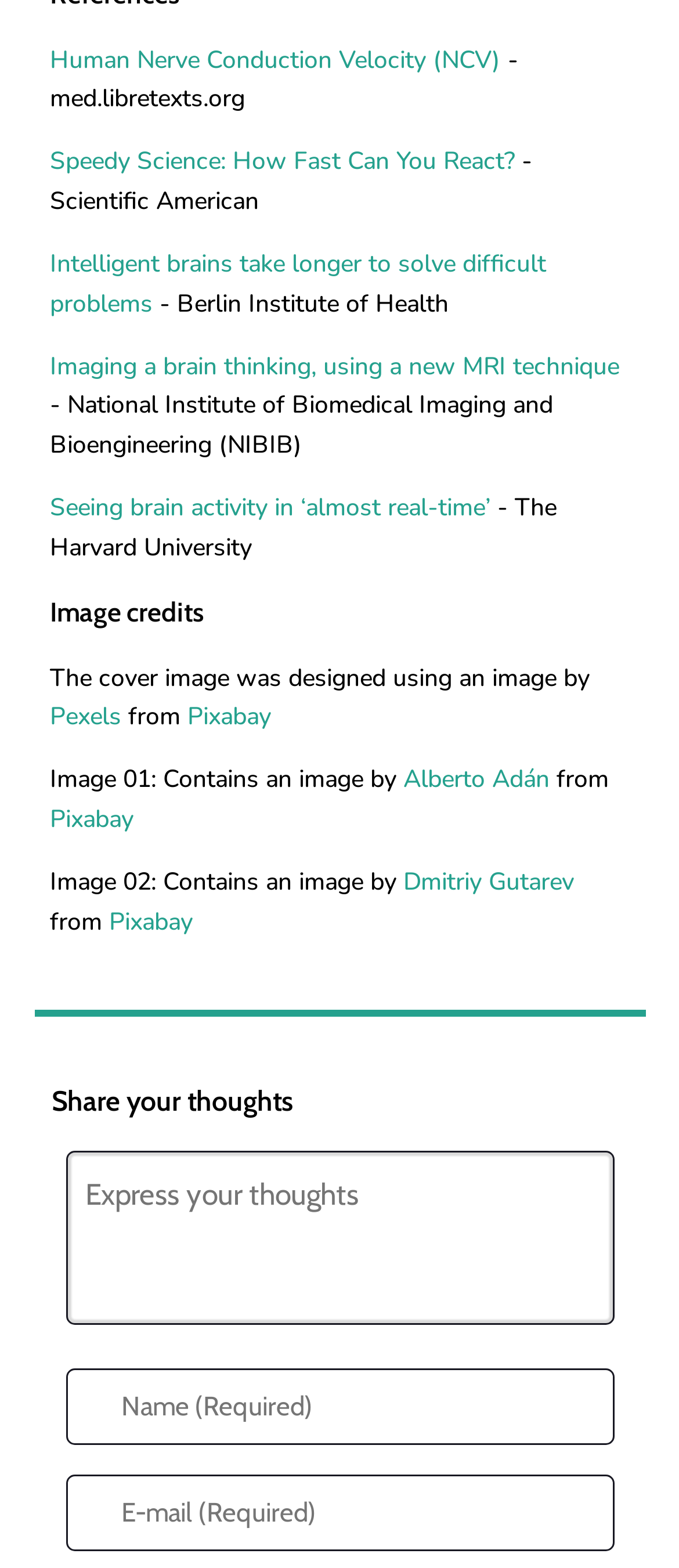Identify the bounding box coordinates of the area you need to click to perform the following instruction: "Visit the Speedy Science webpage".

[0.073, 0.093, 0.758, 0.114]